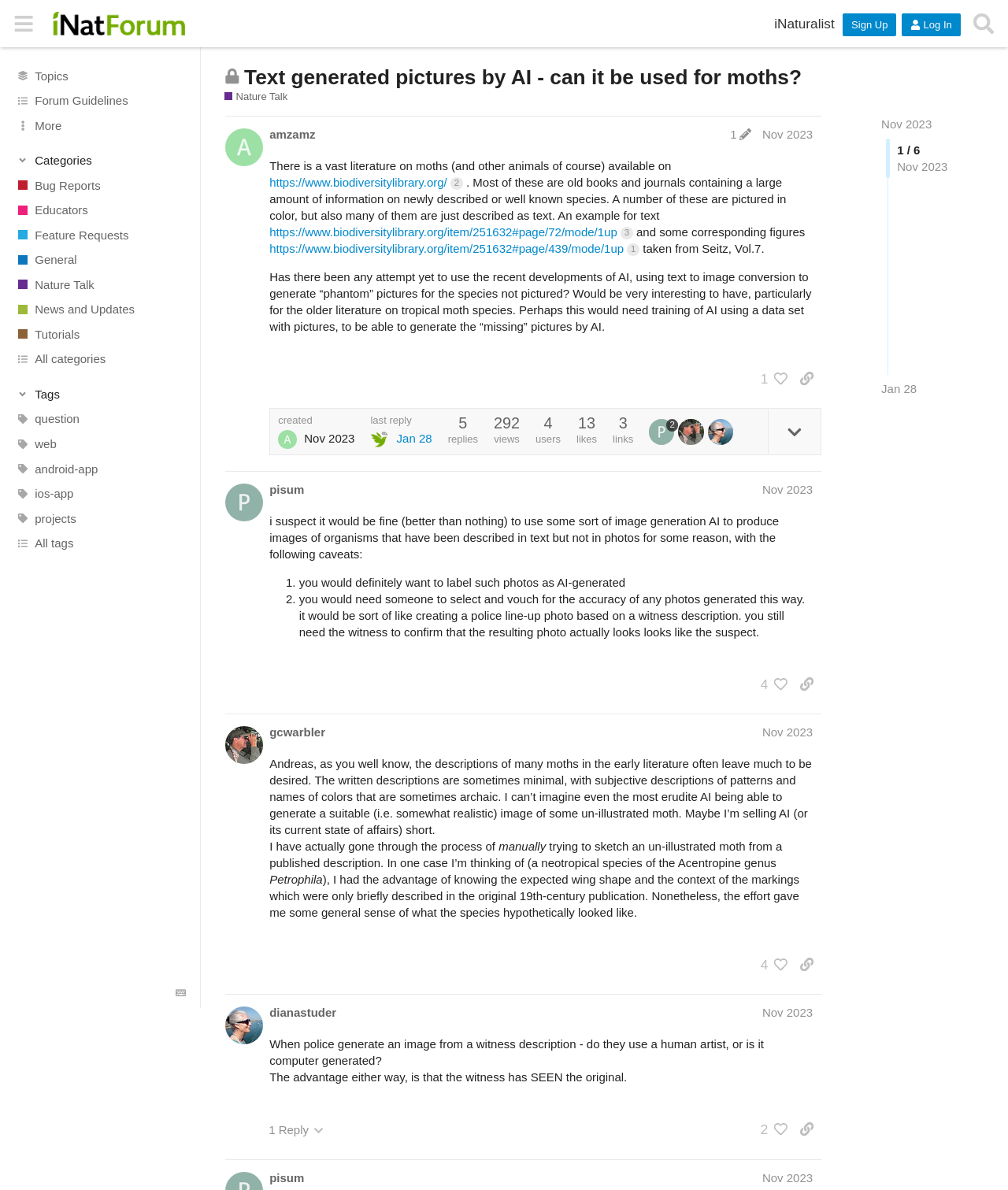Who is the author of the post?
Can you offer a detailed and complete answer to this question?

I found the answer by looking at the region element that says 'post #1 by @amzamz', which indicates the author of the post.